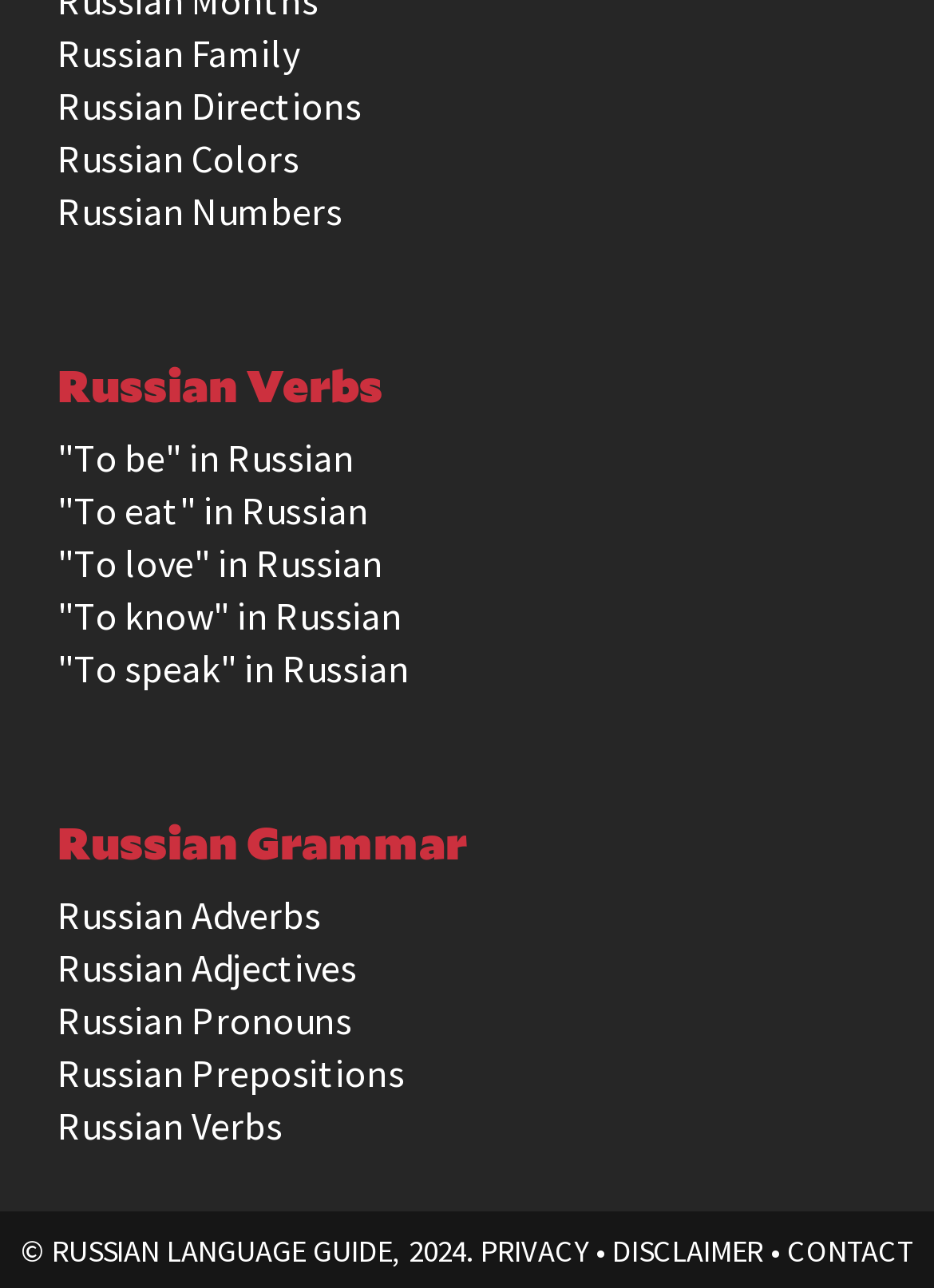Select the bounding box coordinates of the element I need to click to carry out the following instruction: "Explore Russian directions".

[0.062, 0.064, 0.387, 0.101]